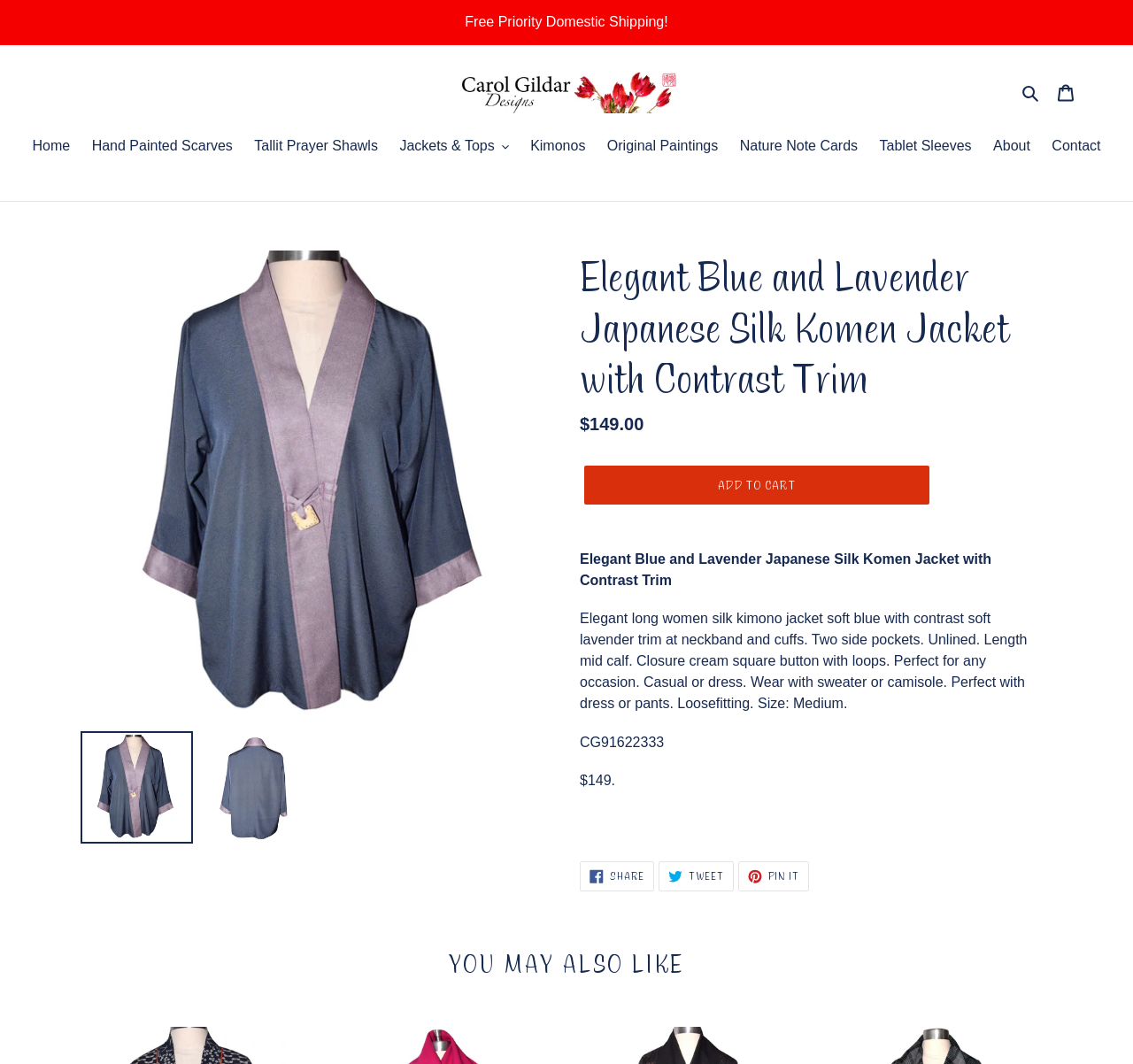Please determine the bounding box coordinates for the UI element described as: "Cart 0 items".

[0.924, 0.069, 0.957, 0.105]